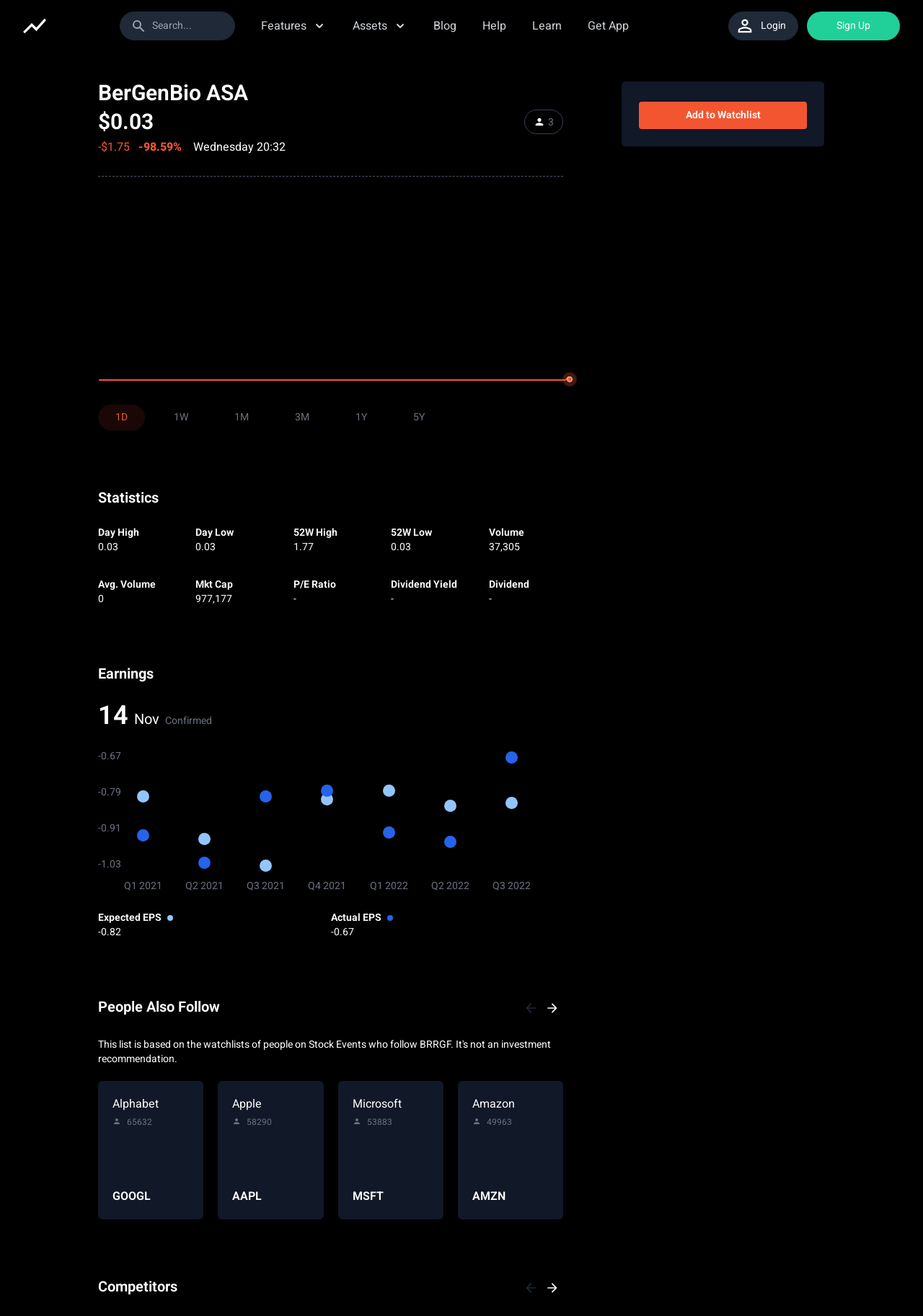Identify the bounding box coordinates of the element to click to follow this instruction: 'Click on the 'Stock Events' link'. Ensure the coordinates are four float values between 0 and 1, provided as [left, top, right, bottom].

[0.025, 0.013, 0.05, 0.026]